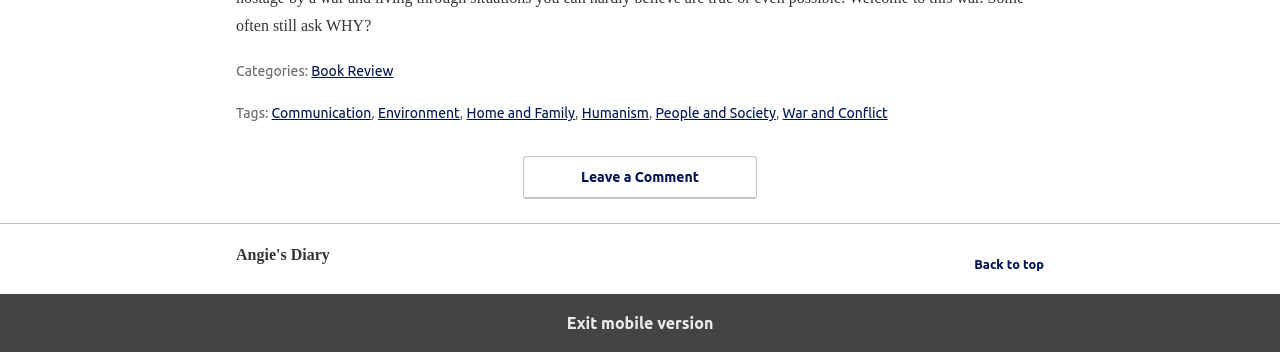Locate the bounding box of the UI element defined by this description: "Home and Family". The coordinates should be given as four float numbers between 0 and 1, formatted as [left, top, right, bottom].

[0.364, 0.298, 0.449, 0.344]